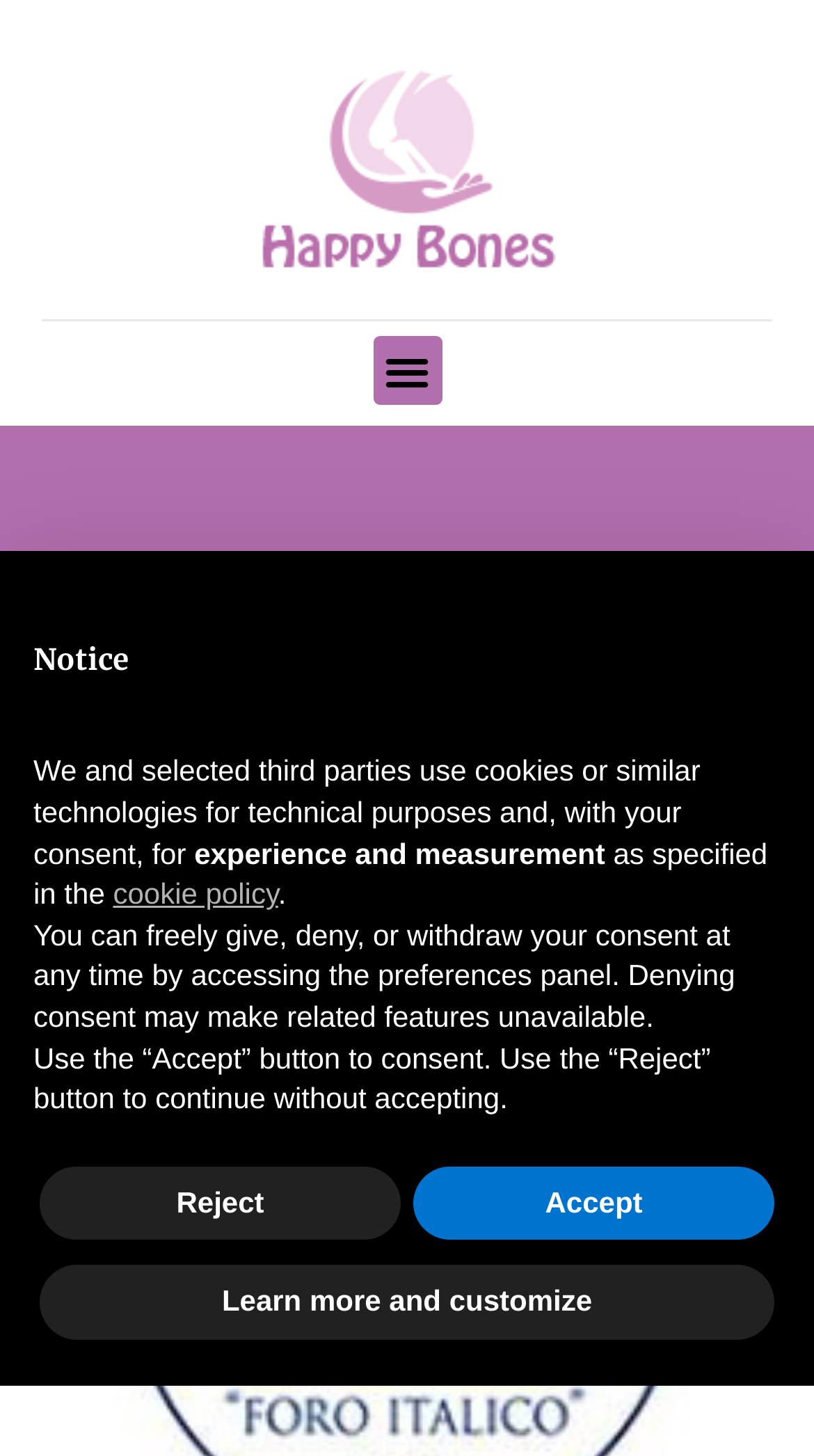Determine the bounding box coordinates for the HTML element described here: "SHOP".

None